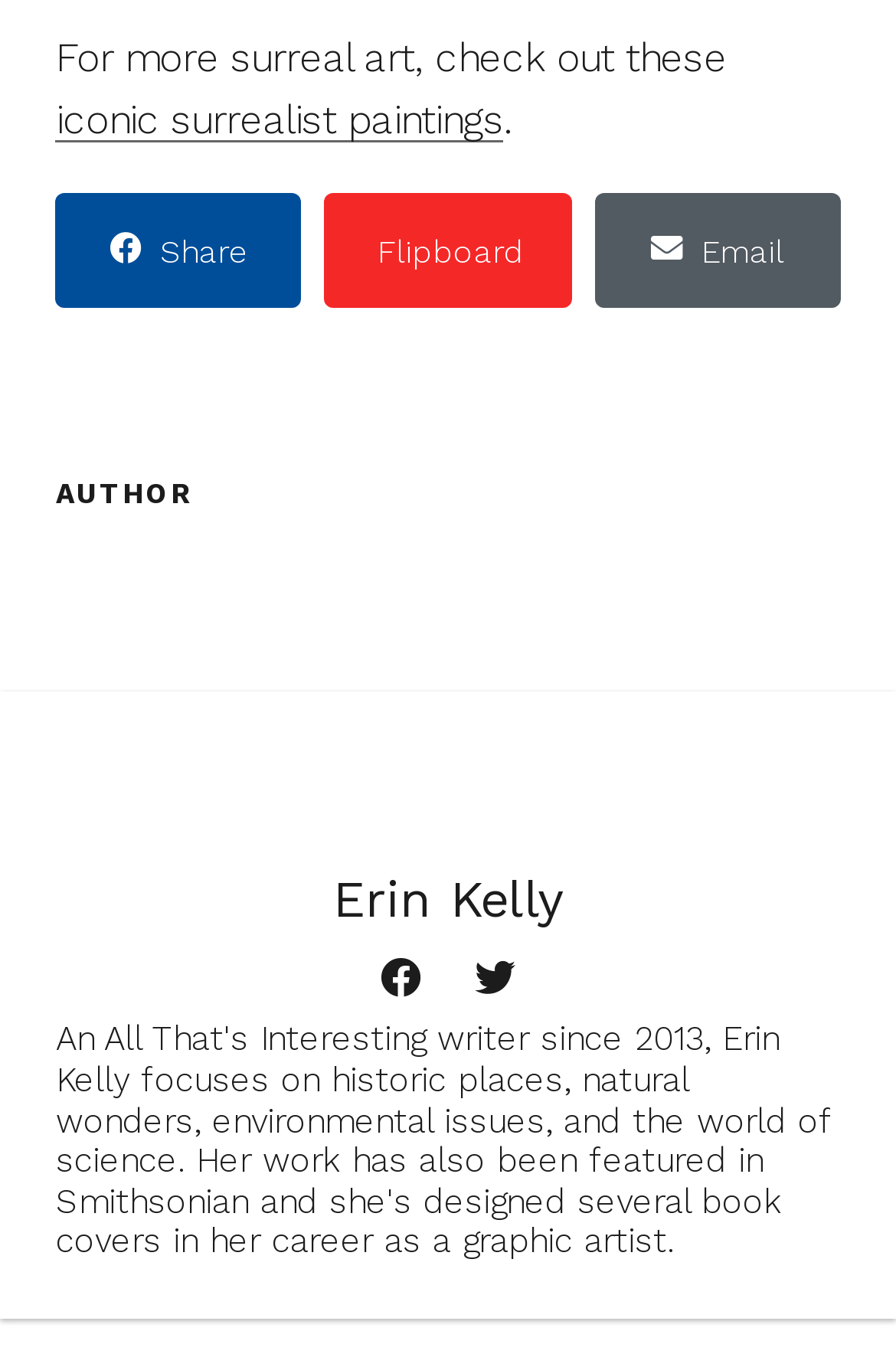Please determine the bounding box coordinates of the element to click in order to execute the following instruction: "View Erin Kelly's profile". The coordinates should be four float numbers between 0 and 1, specified as [left, top, right, bottom].

[0.372, 0.637, 0.628, 0.679]